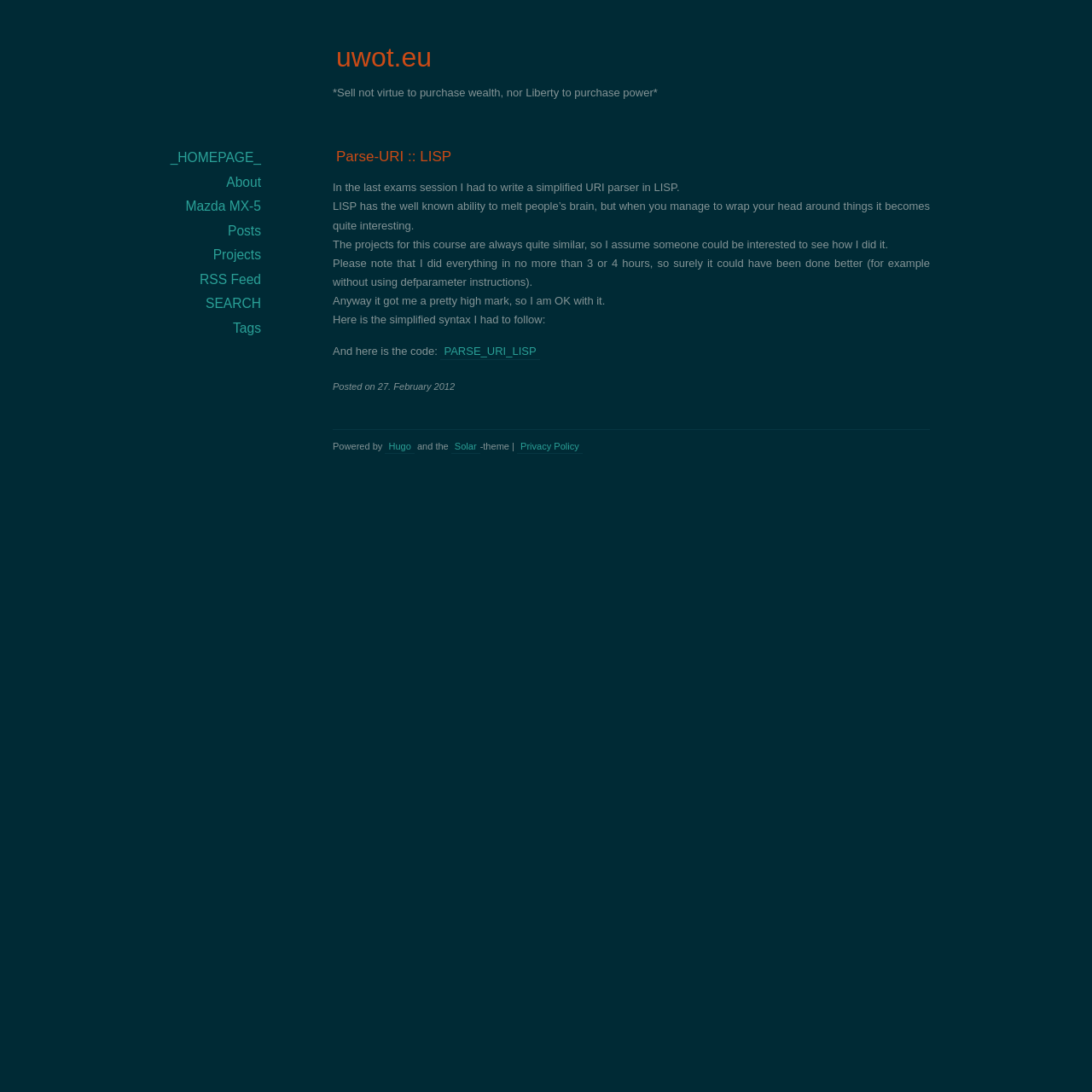Give a one-word or phrase response to the following question: What is the name of the theme used by the website?

Solar